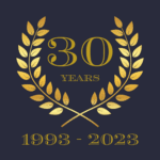Using the details from the image, please elaborate on the following question: What is the background color of the design?

The background of the design is a deep, rich color that enhances the striking gold elements, creating a sense of prestige and celebration. The exact shade of the color is not specified, but it is described as deep and rich.